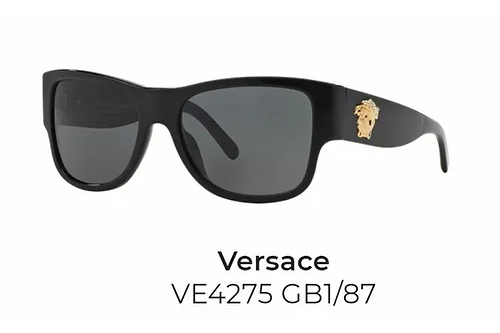What is the purpose of the gray lenses?
Refer to the screenshot and respond with a concise word or phrase.

UV protection